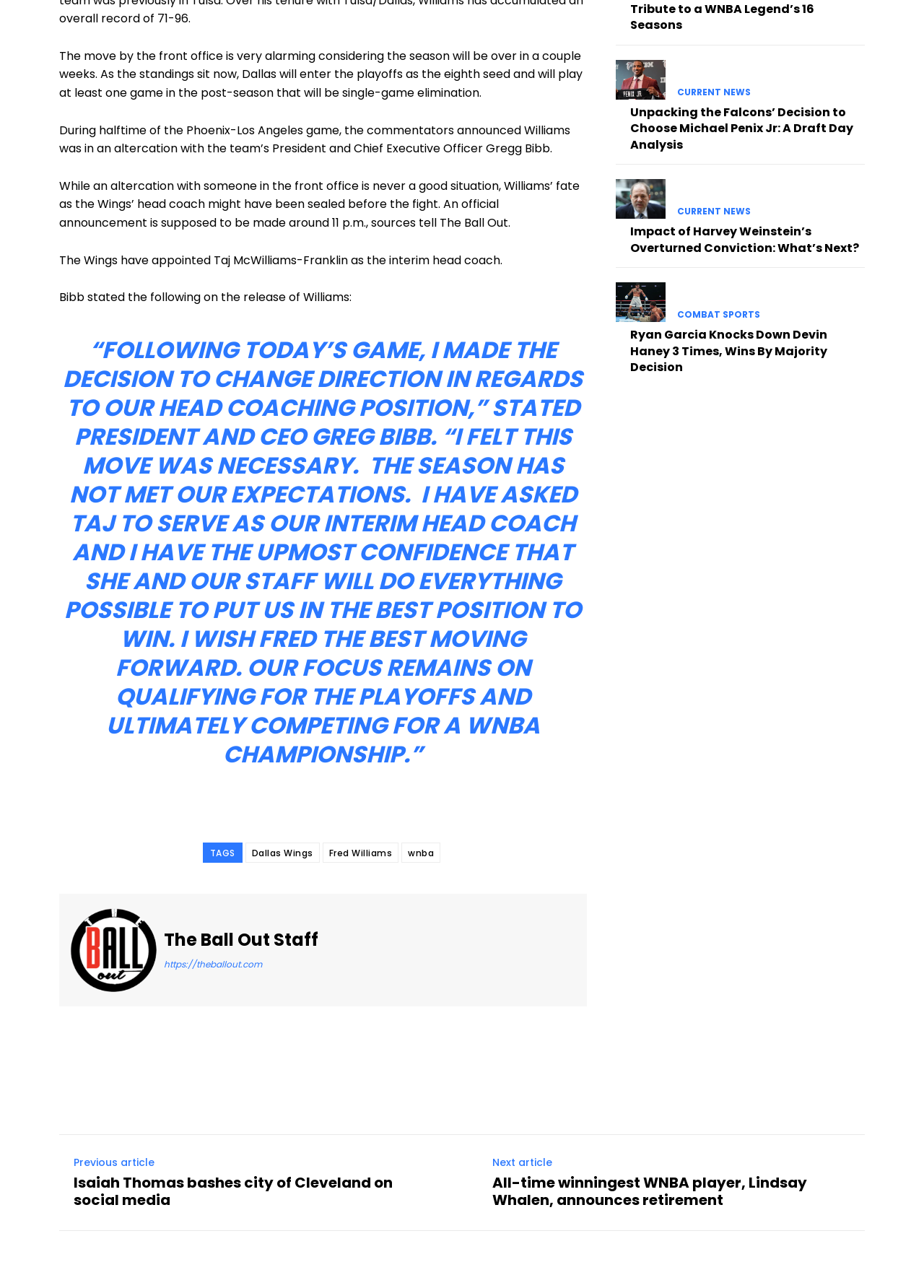What is the name of the website where this article is published?
Refer to the image and provide a thorough answer to the question.

The answer can be found in the footer of the webpage, where it is stated that 'The Ball Out Staff' is the author of the article, and there is also a link to 'https://theballout.com'. This suggests that the article is published on the website 'The Ball Out'.